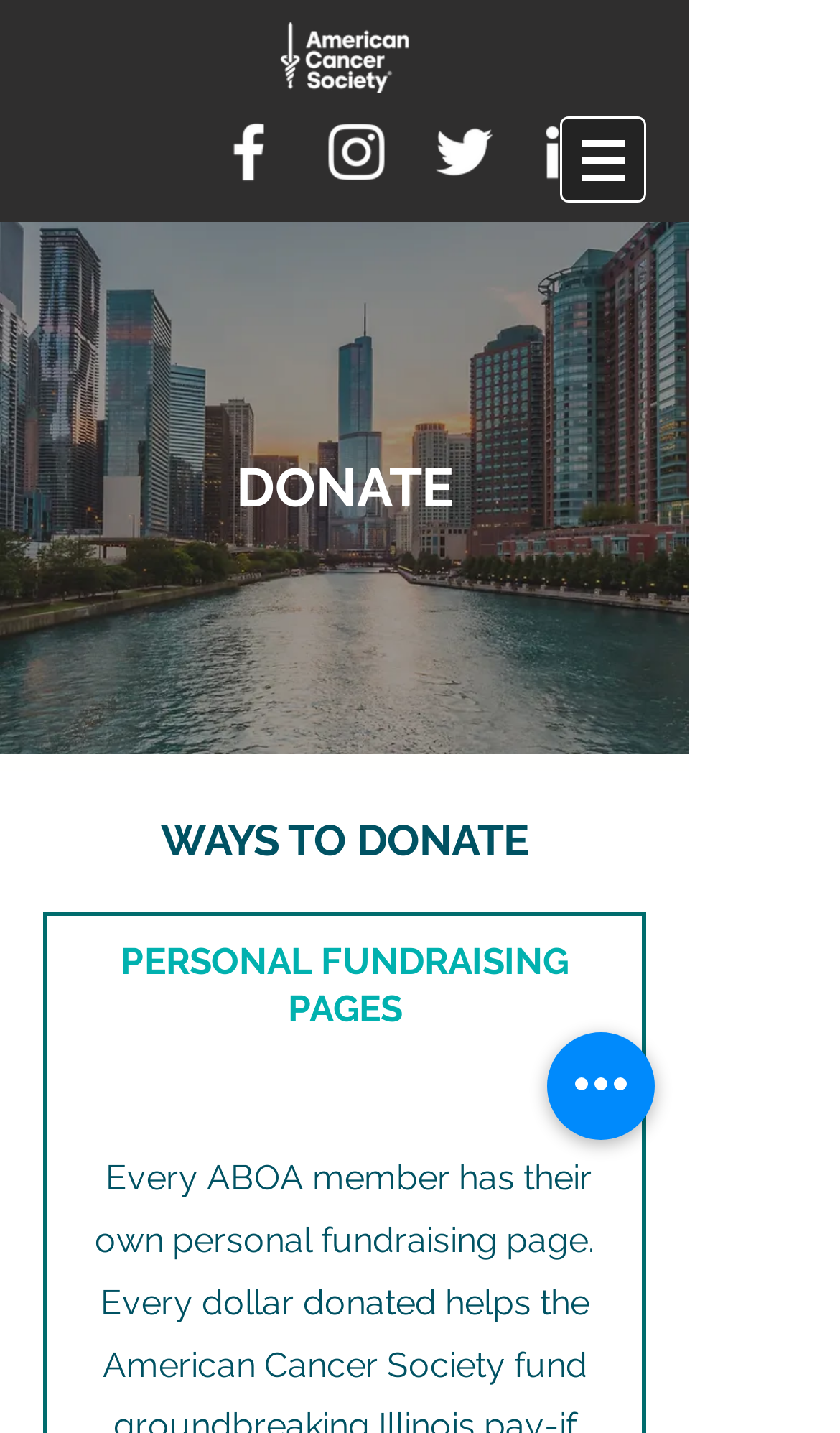How many social media links are there?
Using the screenshot, give a one-word or short phrase answer.

4